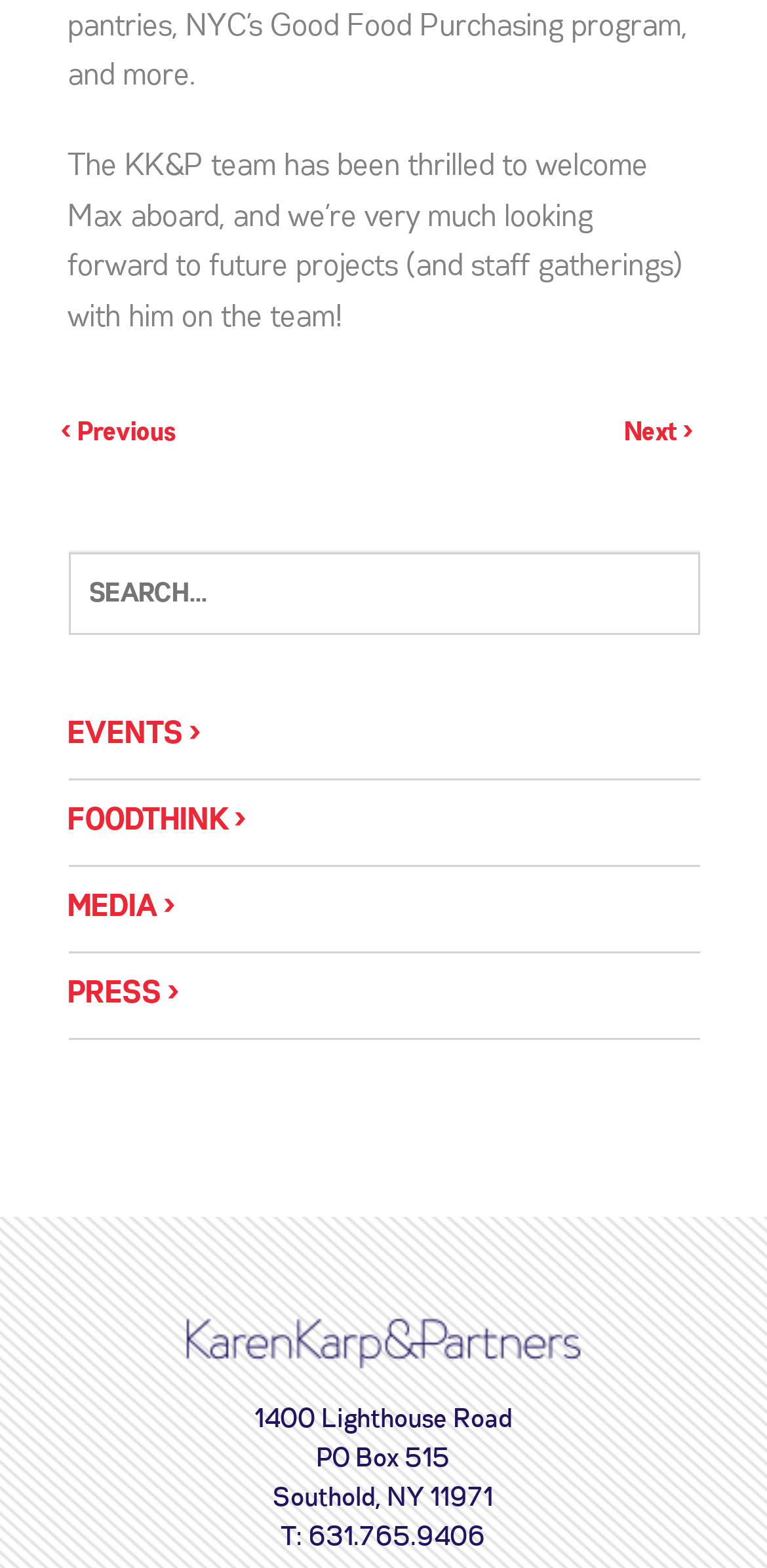What is the text on the top-left of the webpage?
From the screenshot, supply a one-word or short-phrase answer.

The KK&P team has been thrilled to welcome Max aboard...